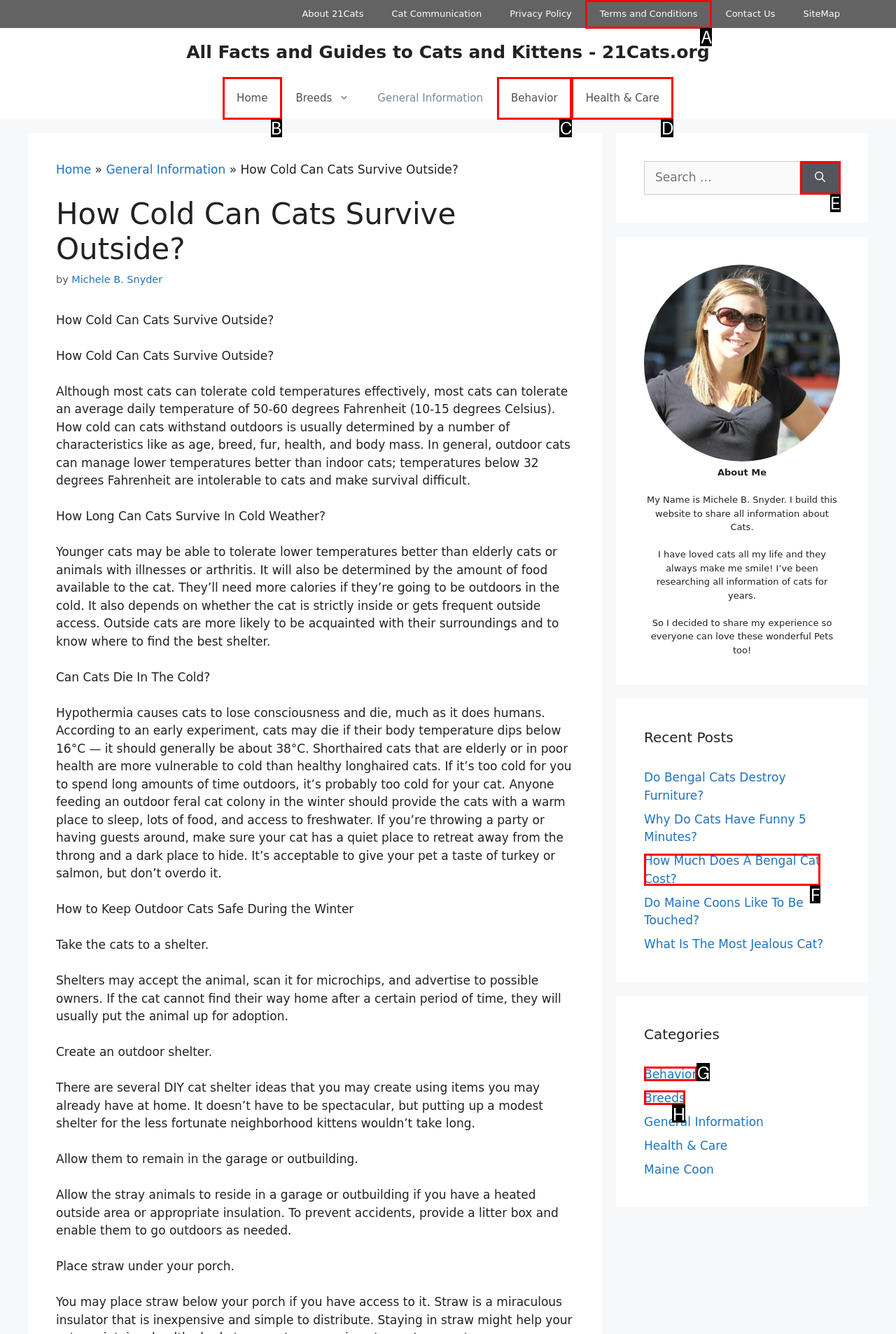Using the given description: Behavior, identify the HTML element that corresponds best. Answer with the letter of the correct option from the available choices.

G